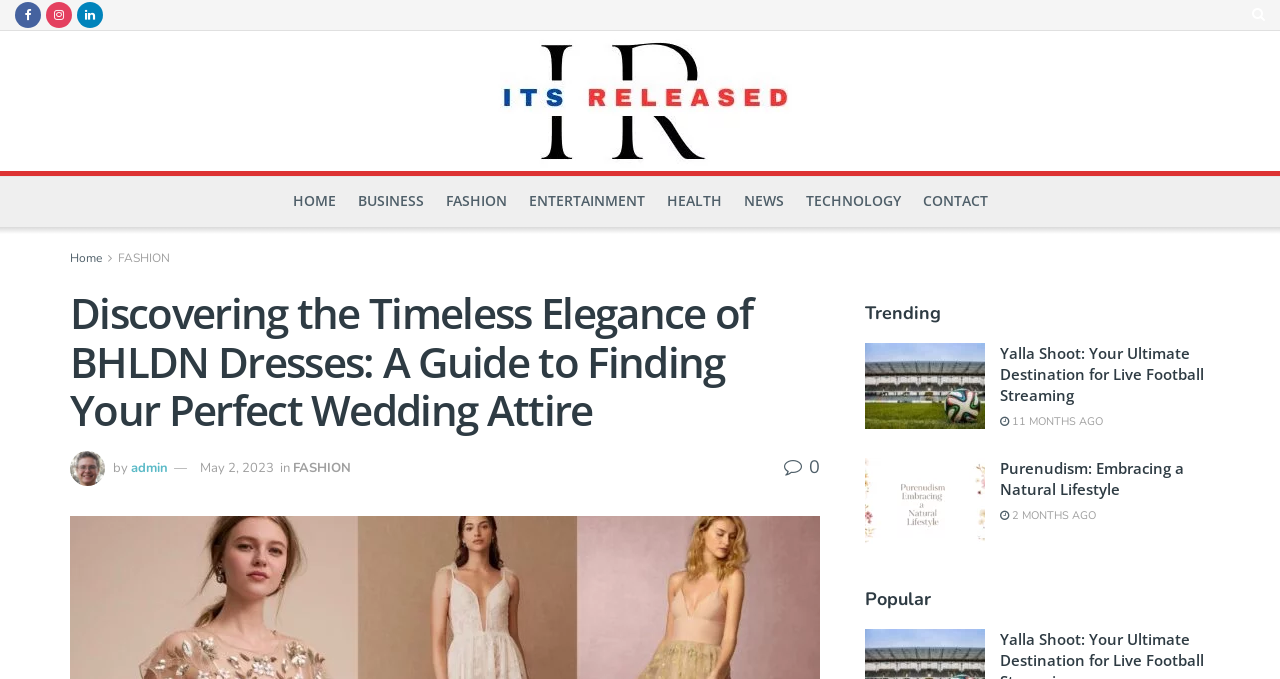What is the date of the second article in the 'Trending' section?
From the image, respond with a single word or phrase.

2 MONTHS AGO